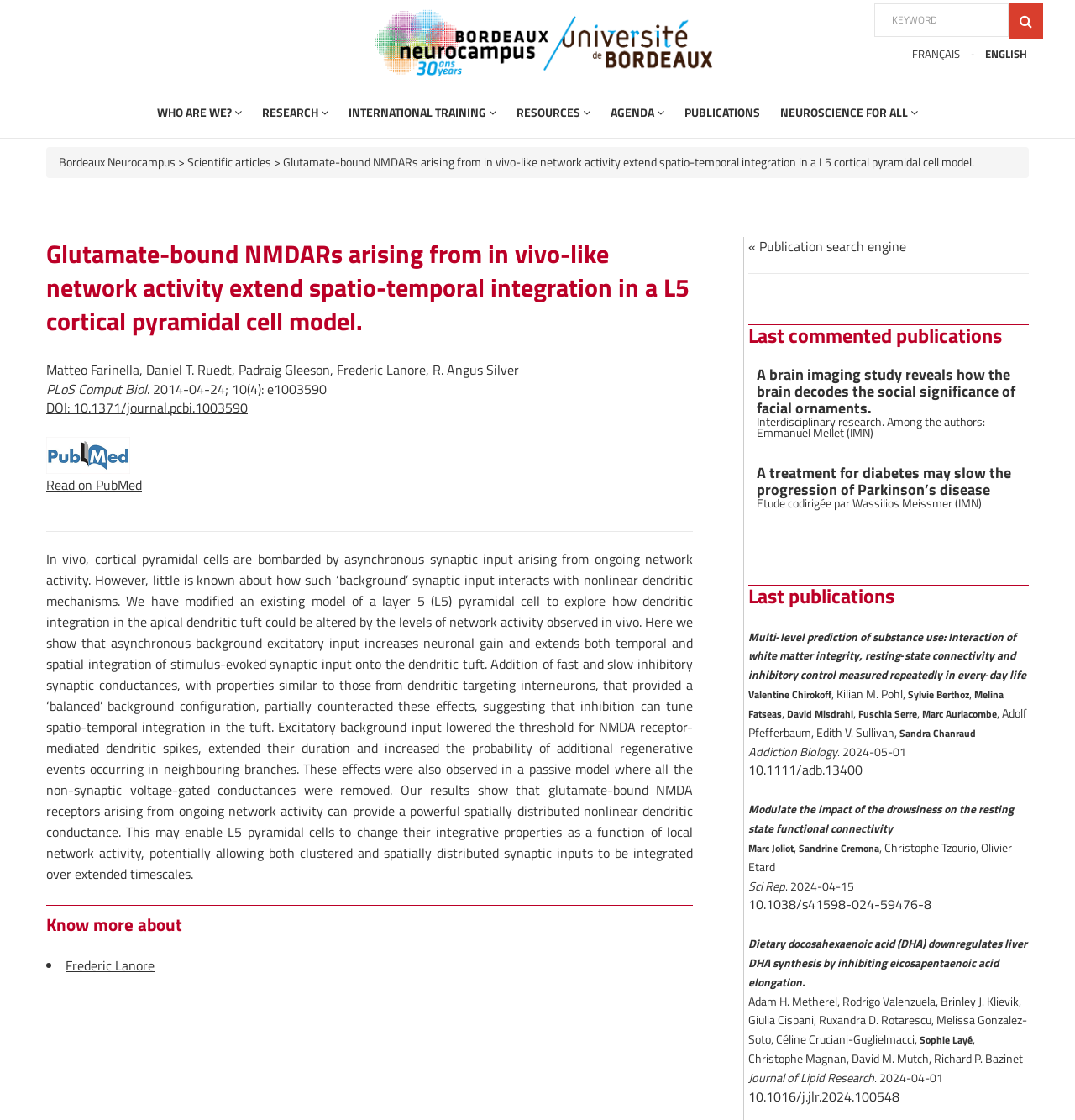Can you provide the bounding box coordinates for the element that should be clicked to implement the instruction: "Visit Corporate Introduction"?

None